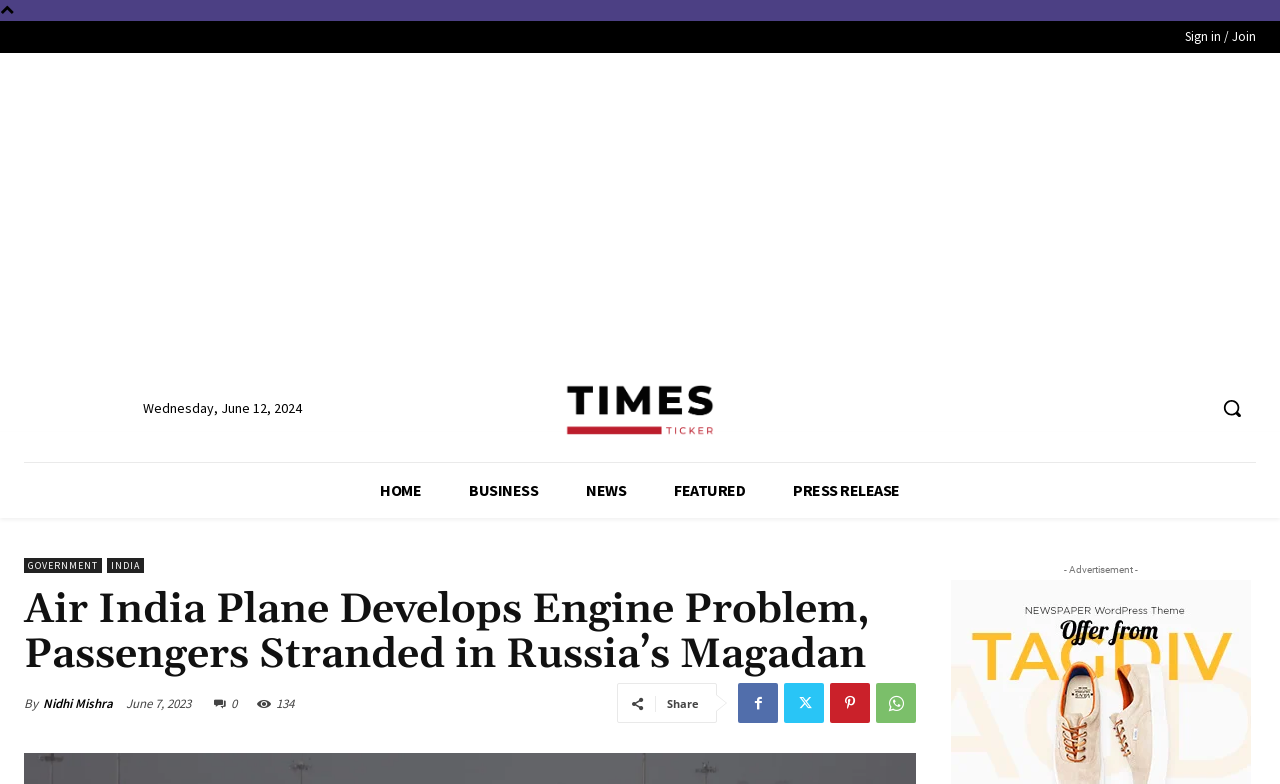Determine the bounding box coordinates for the area that should be clicked to carry out the following instruction: "Sign in to the website".

[0.926, 0.033, 0.981, 0.061]